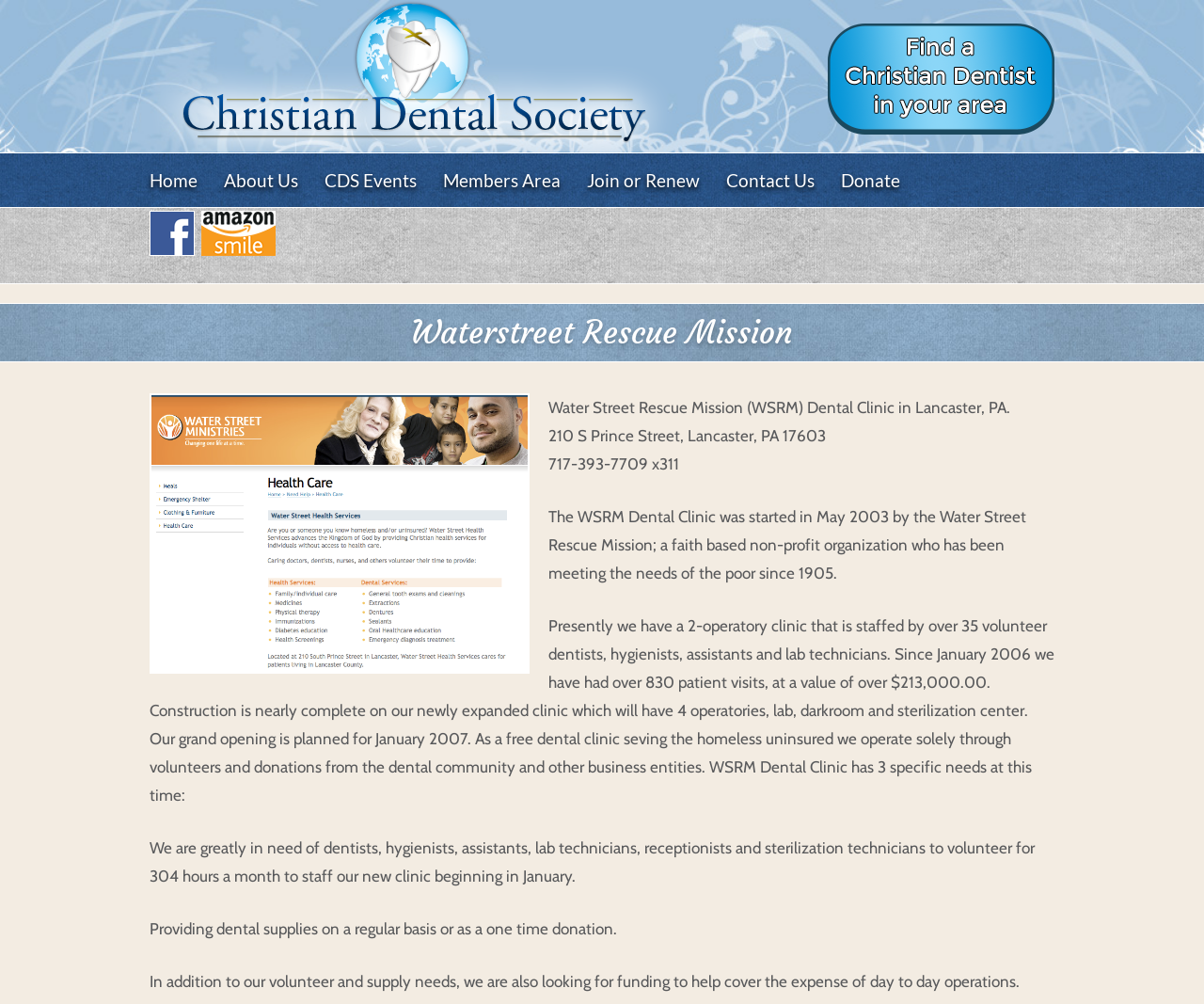Please determine the bounding box coordinates of the element to click on in order to accomplish the following task: "Contact Us". Ensure the coordinates are four float numbers ranging from 0 to 1, i.e., [left, top, right, bottom].

[0.603, 0.169, 0.677, 0.19]